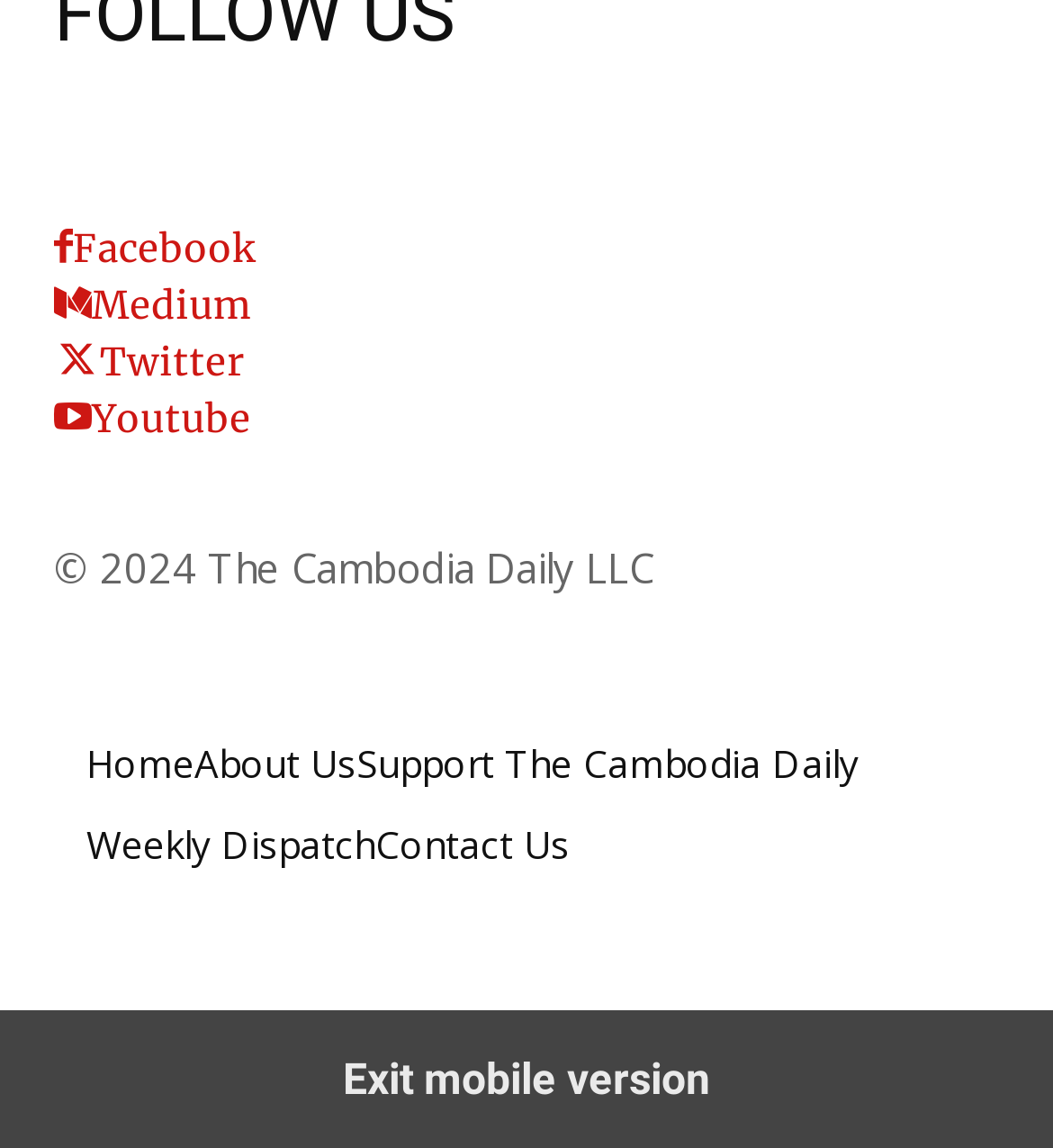What is the name of the organization?
Please provide a comprehensive answer based on the visual information in the image.

I found a StaticText element with the content '© 2024 The Cambodia Daily LLC' at the bottom of the webpage, which suggests that the name of the organization is The Cambodia Daily LLC.